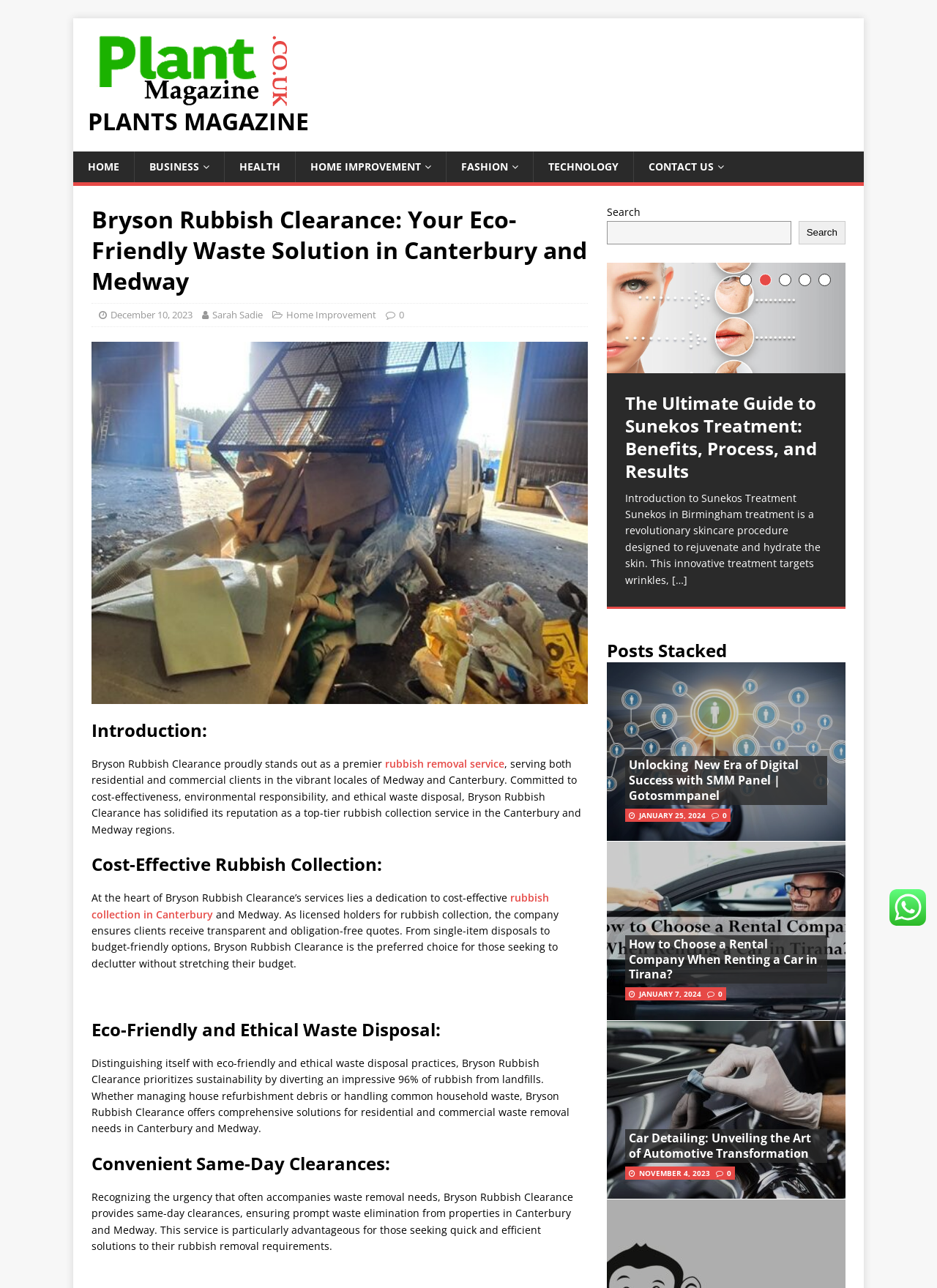Find the bounding box coordinates for the UI element that matches this description: "Are Psychedelic Retreats Safe?".

[0.667, 0.308, 0.883, 0.344]